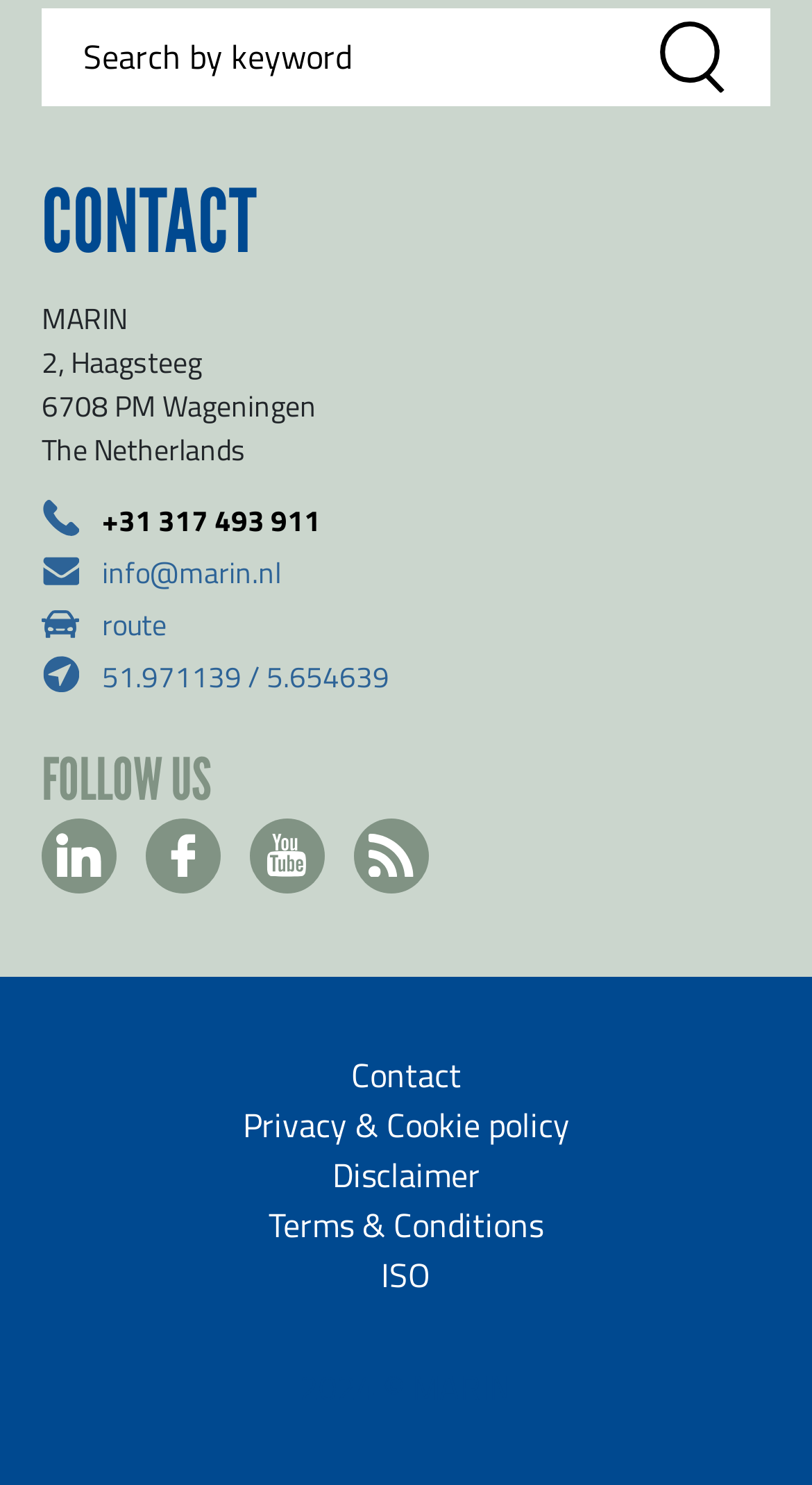Find the coordinates for the bounding box of the element with this description: "Student jobs".

None